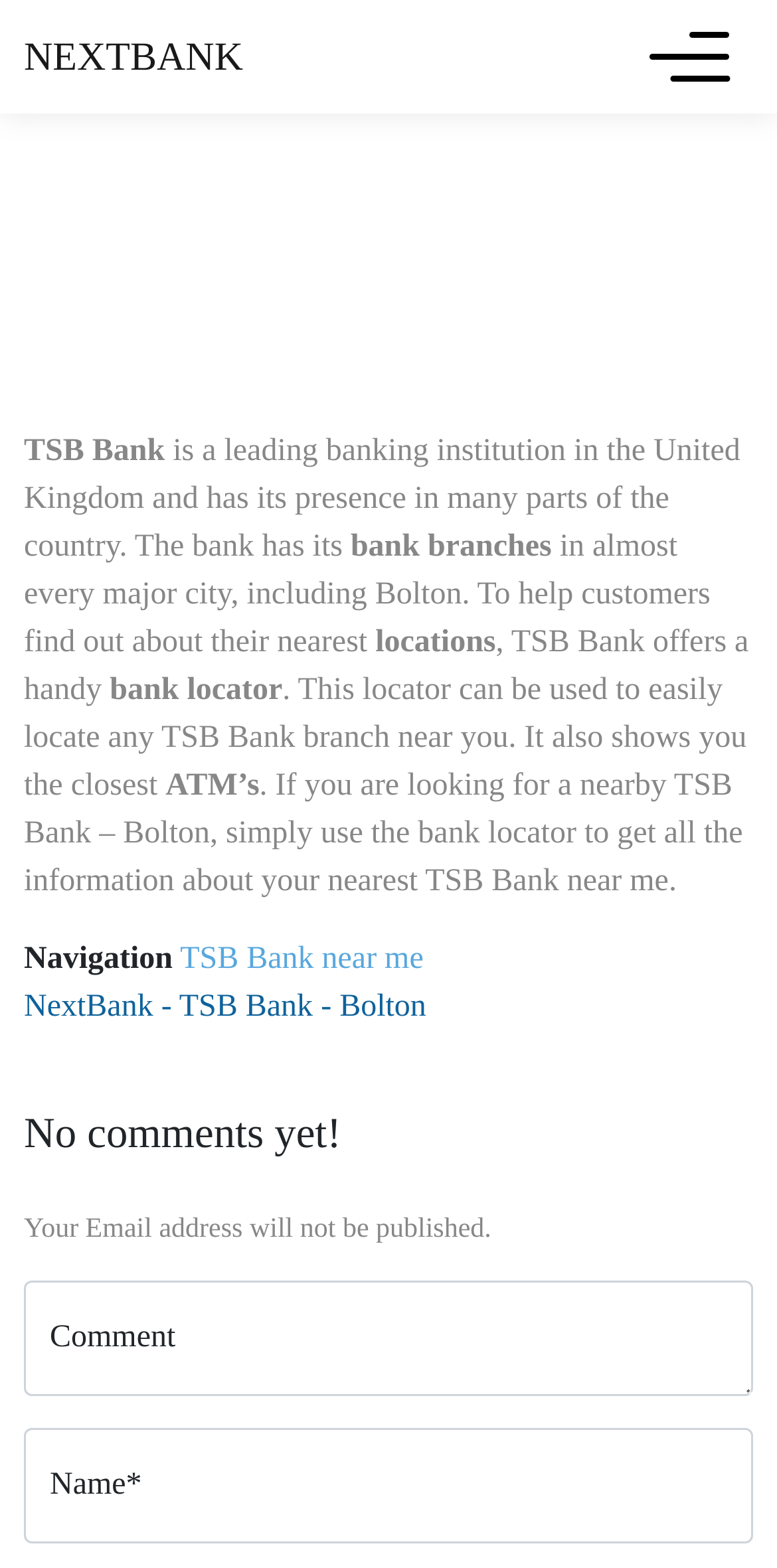What is the name of the bank?
Provide a detailed answer to the question, using the image to inform your response.

The name of the bank can be found in the heading 'TSB Bank – Bolton' and also in the navigation breadcrumbs as 'TSB Bank'.